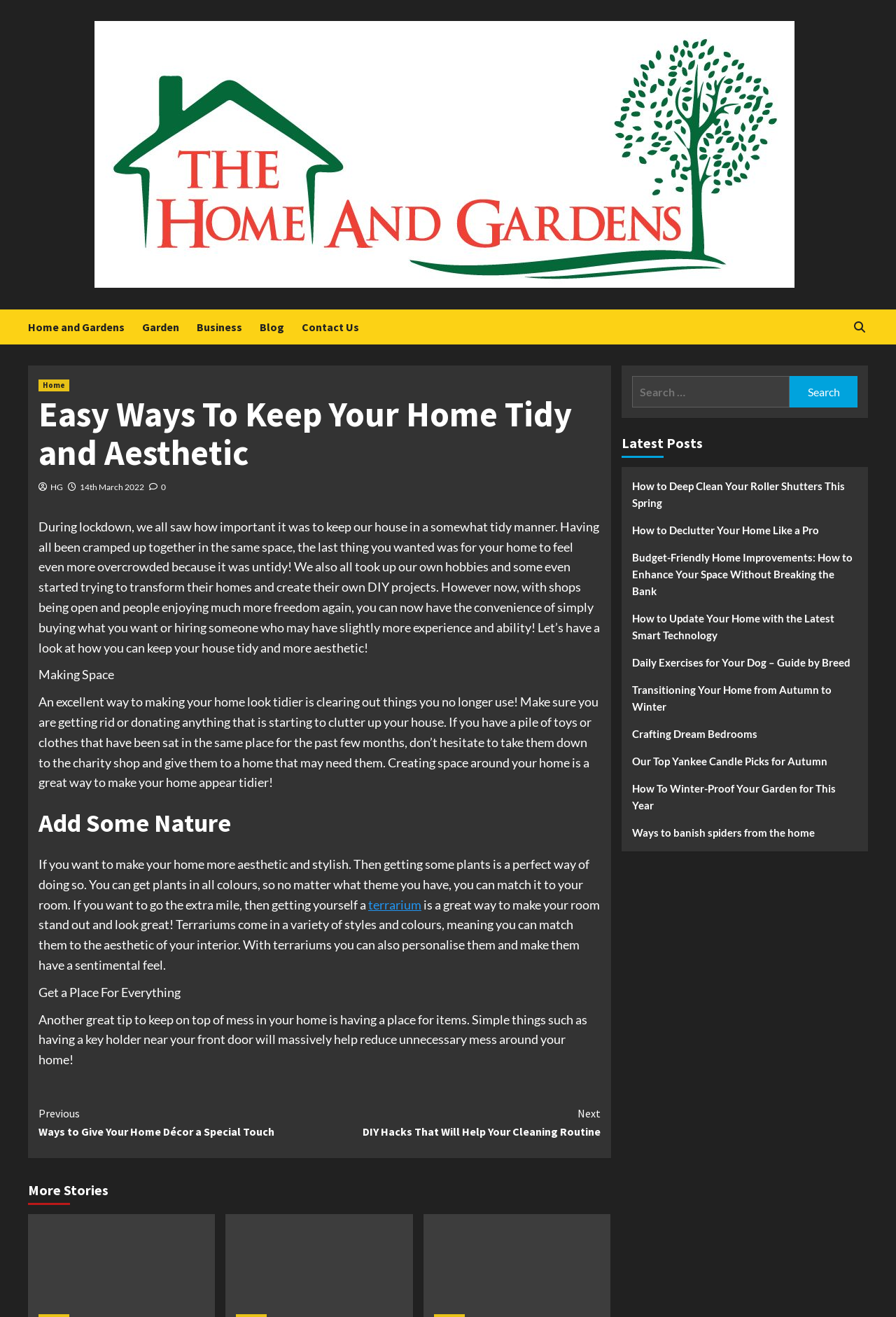What is a way to make your home more aesthetic and stylish?
Answer the question with a single word or phrase by looking at the picture.

Getting some plants